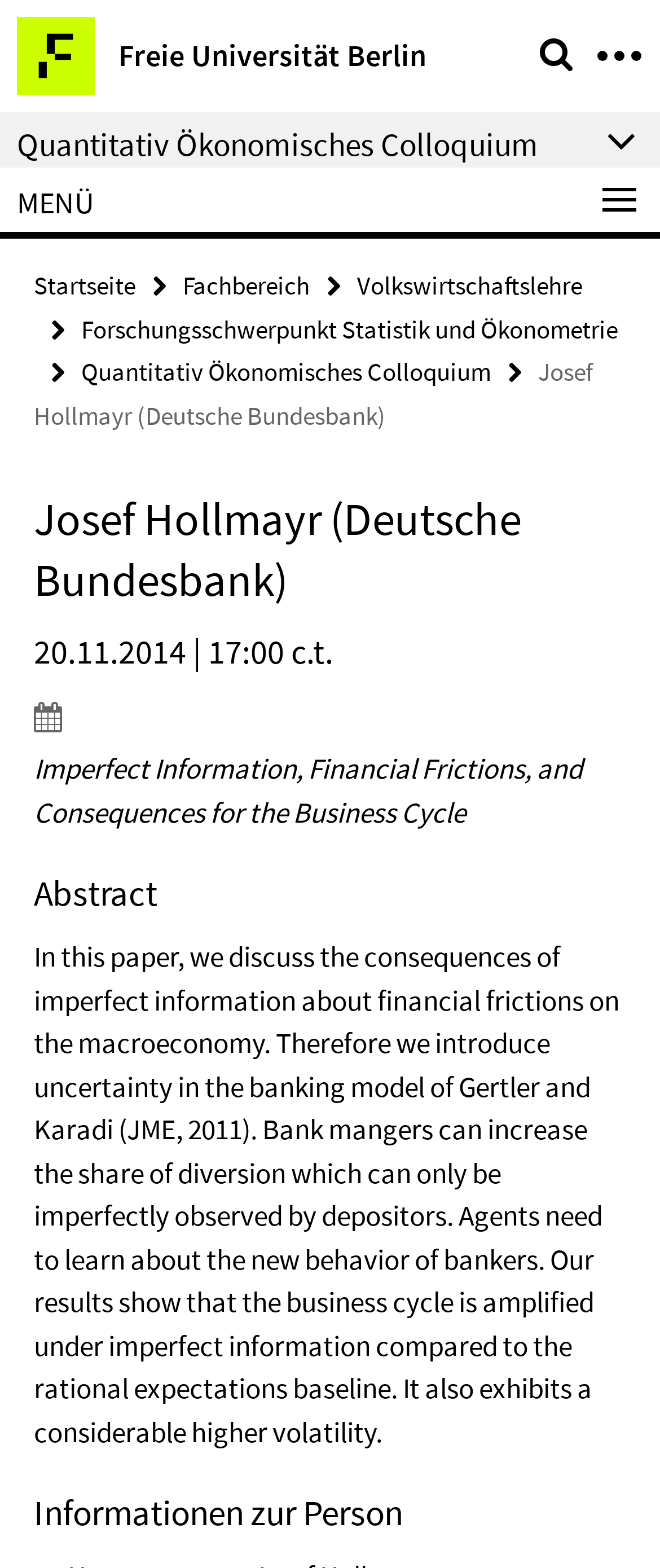Show the bounding box coordinates for the element that needs to be clicked to execute the following instruction: "go to Freie Universität Berlin website". Provide the coordinates in the form of four float numbers between 0 and 1, i.e., [left, top, right, bottom].

[0.026, 0.011, 0.646, 0.06]